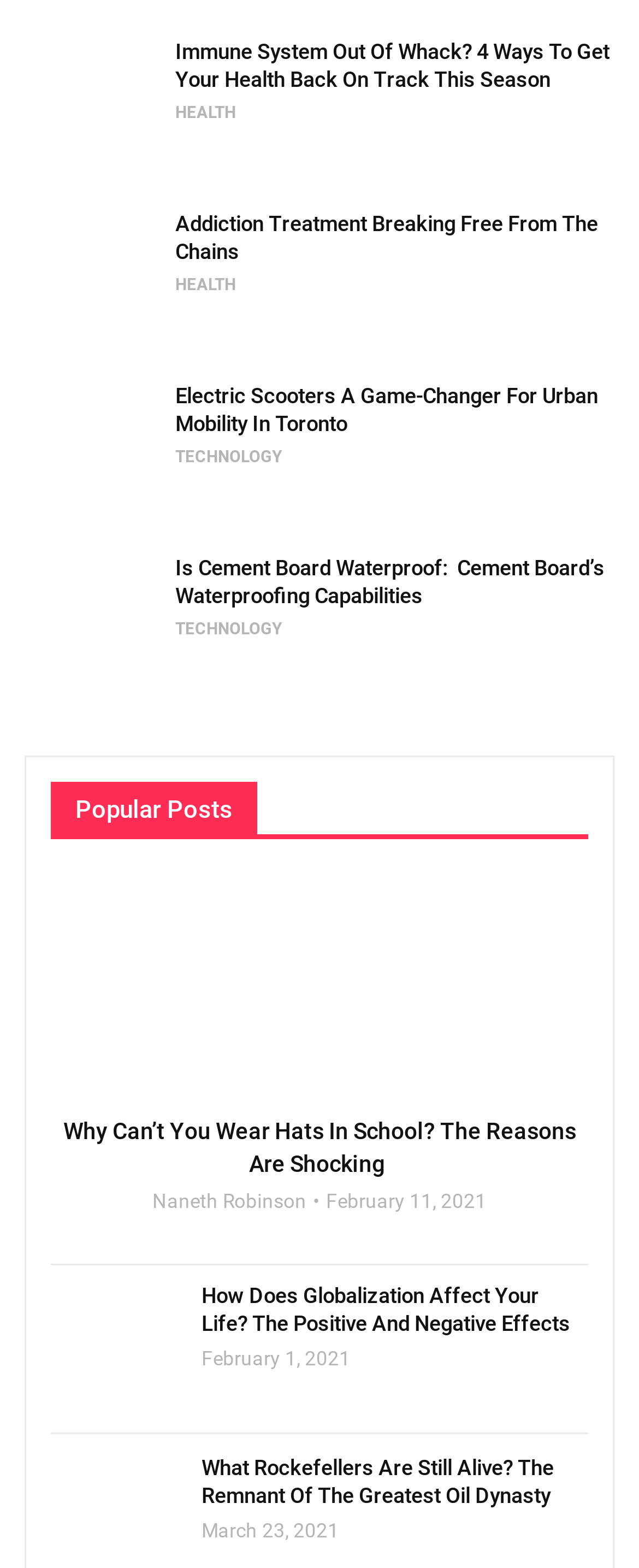How many articles are listed under 'Popular Posts'?
Based on the image content, provide your answer in one word or a short phrase.

4